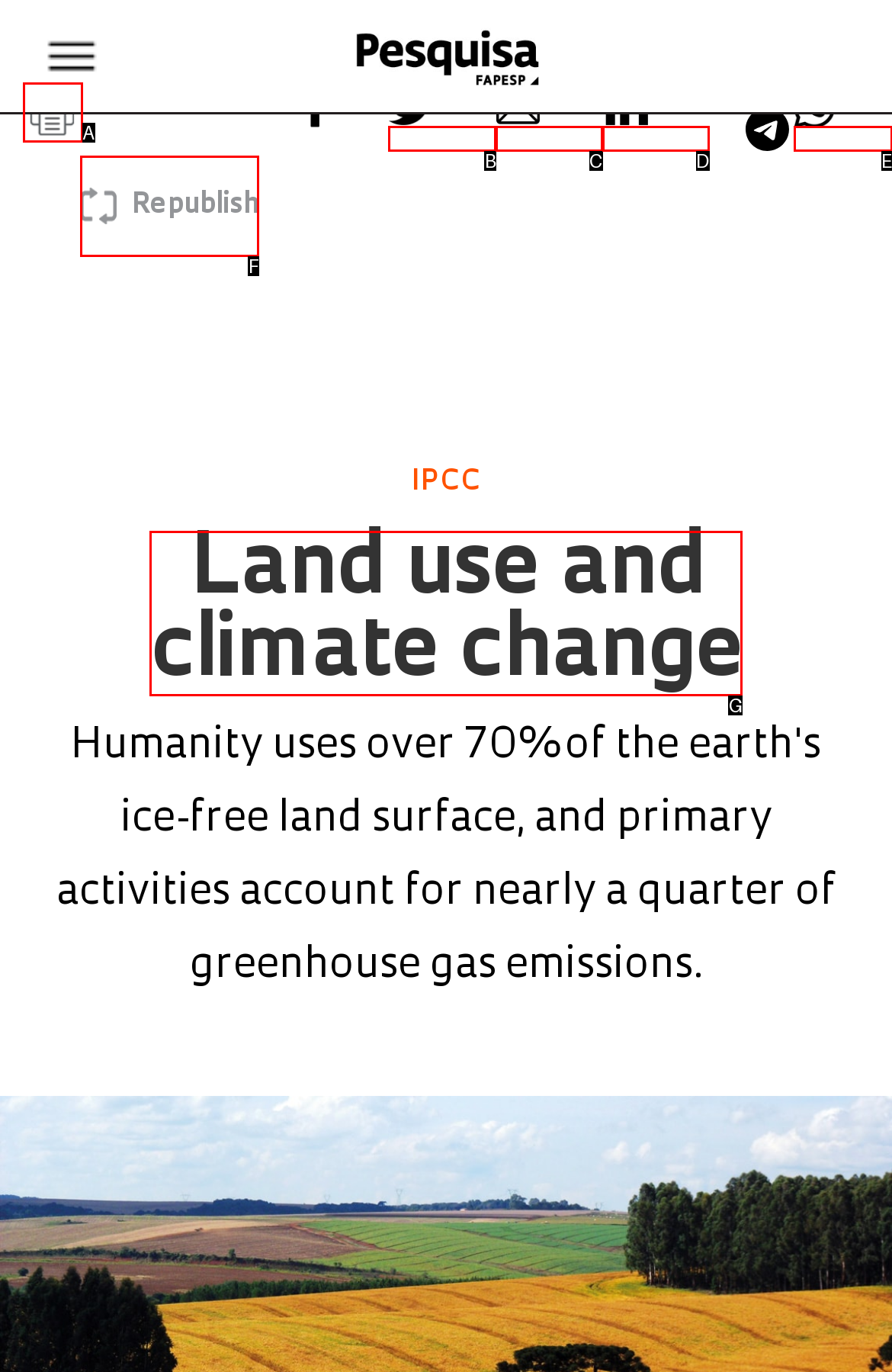Determine which HTML element best fits the description: Republish
Answer directly with the letter of the matching option from the available choices.

F